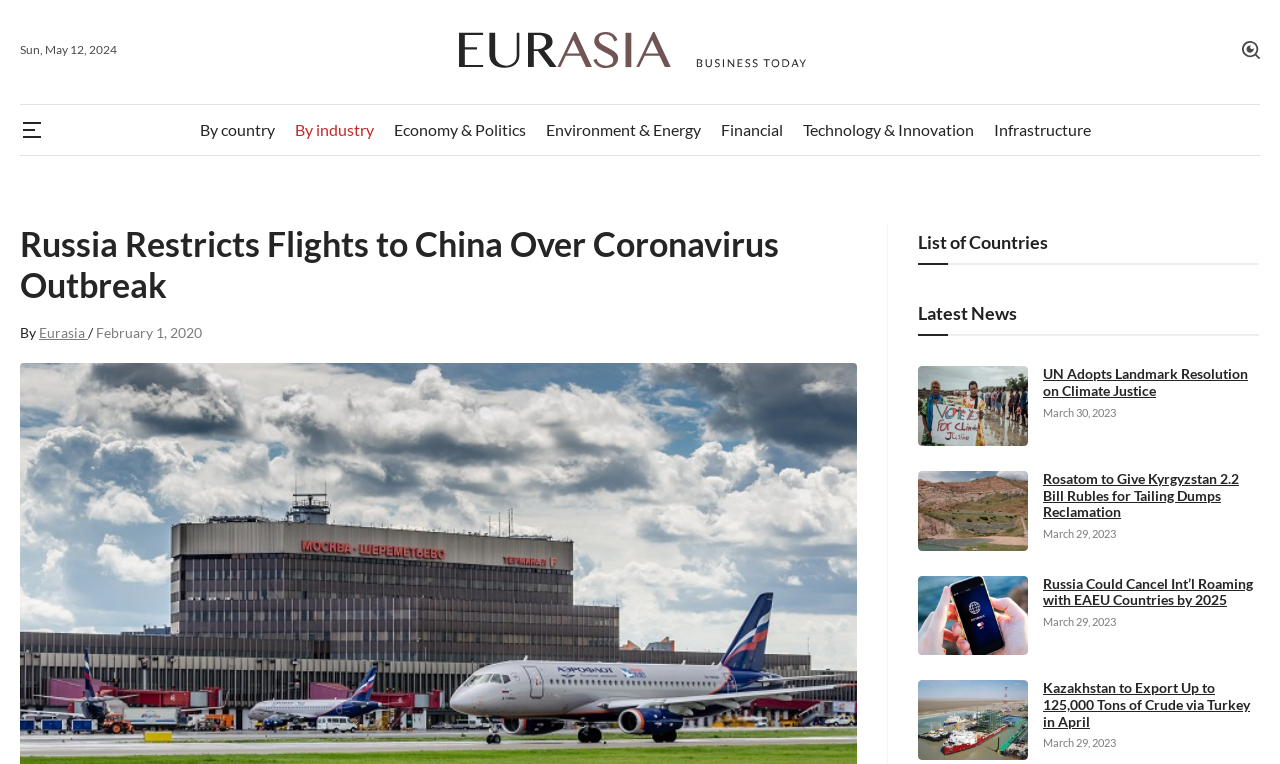Please give the bounding box coordinates of the area that should be clicked to fulfill the following instruction: "Click on the 'Eurasia Business Today' link". The coordinates should be in the format of four float numbers from 0 to 1, i.e., [left, top, right, bottom].

[0.358, 0.05, 0.629, 0.075]